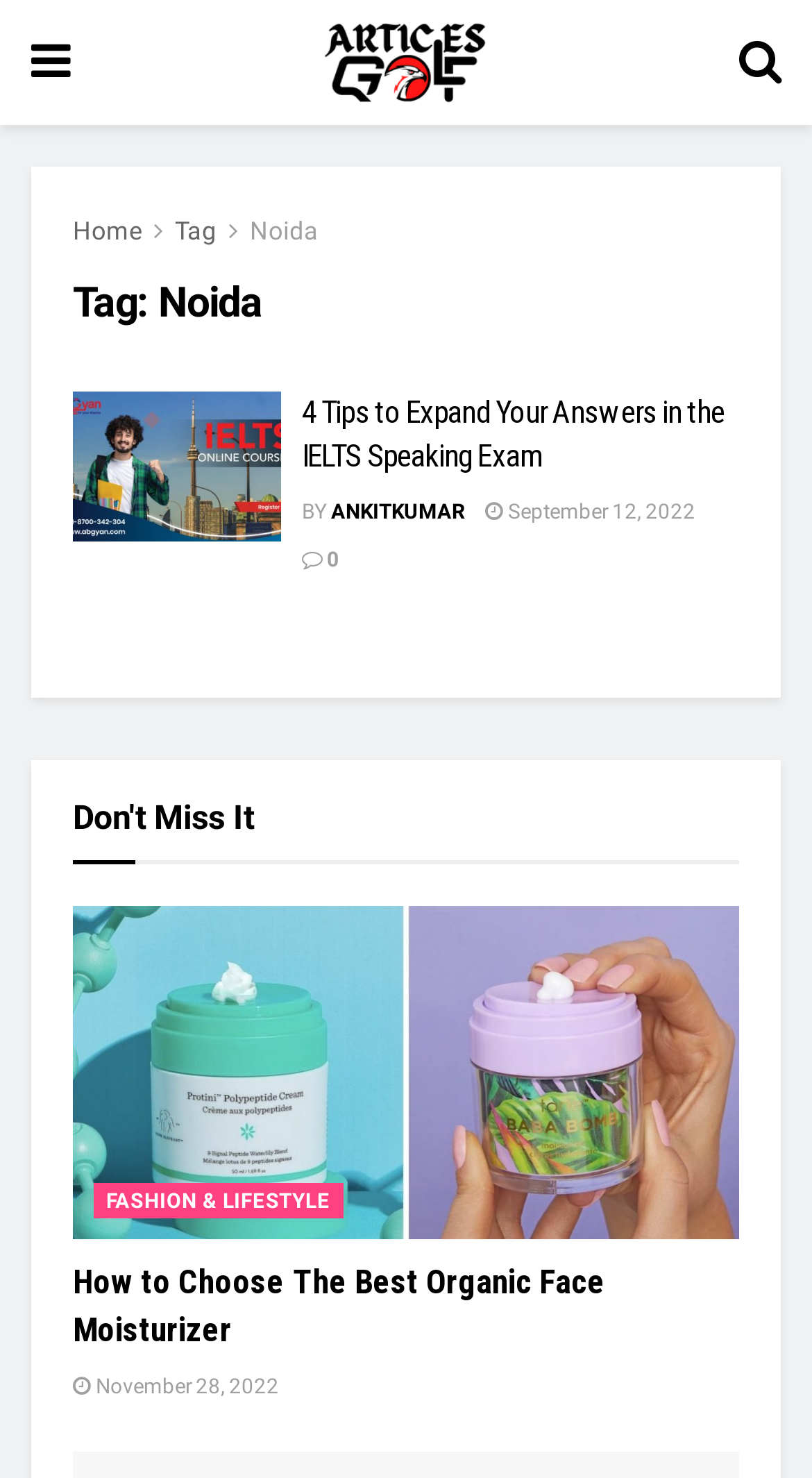What is the title of the first article?
Use the image to answer the question with a single word or phrase.

4 Tips to Expand Your Answers in the IELTS Speaking Exam